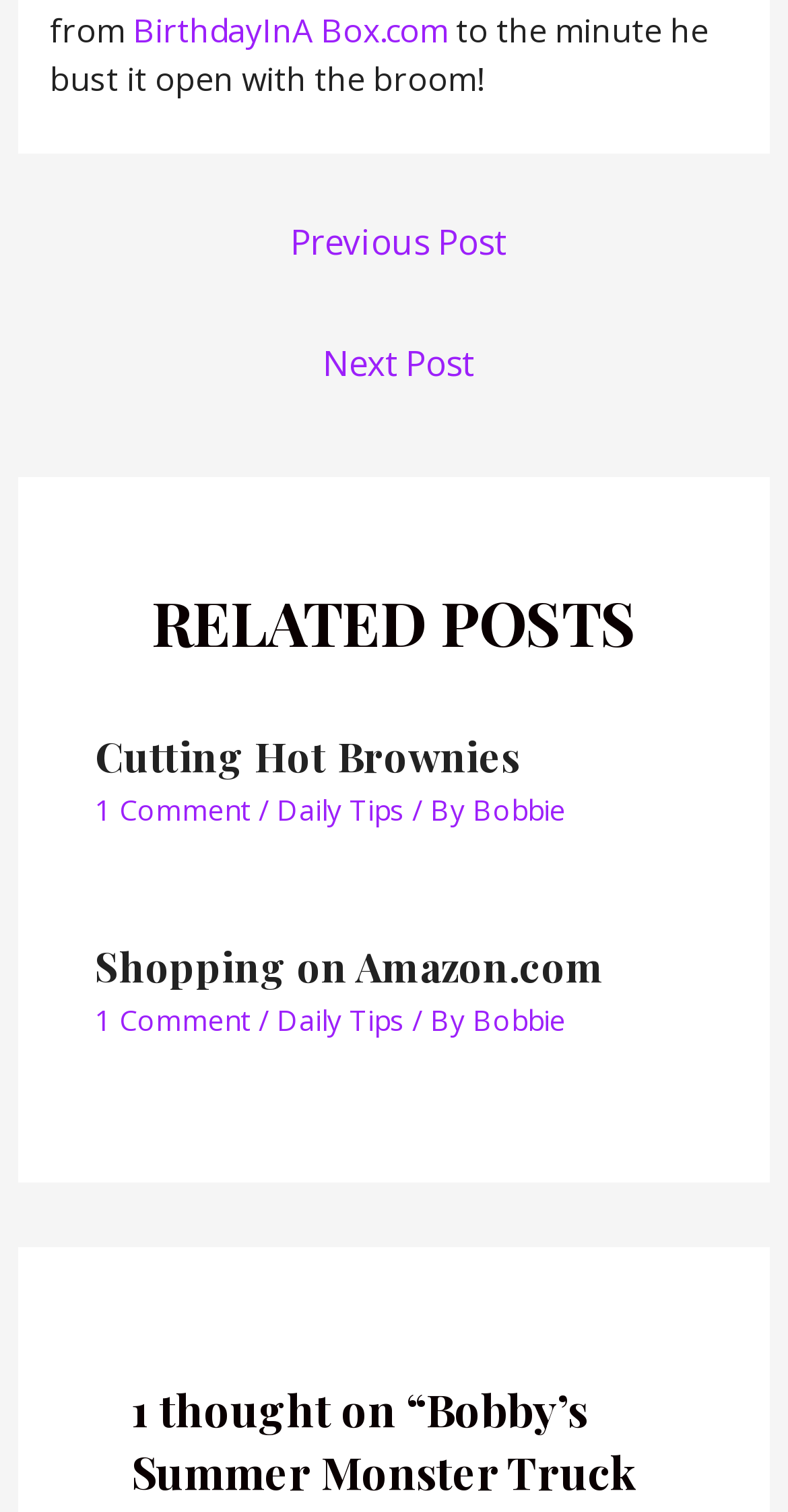Please identify the bounding box coordinates of the element I should click to complete this instruction: 'read related post 'Cutting Hot Brownies''. The coordinates should be given as four float numbers between 0 and 1, like this: [left, top, right, bottom].

[0.121, 0.487, 0.879, 0.55]